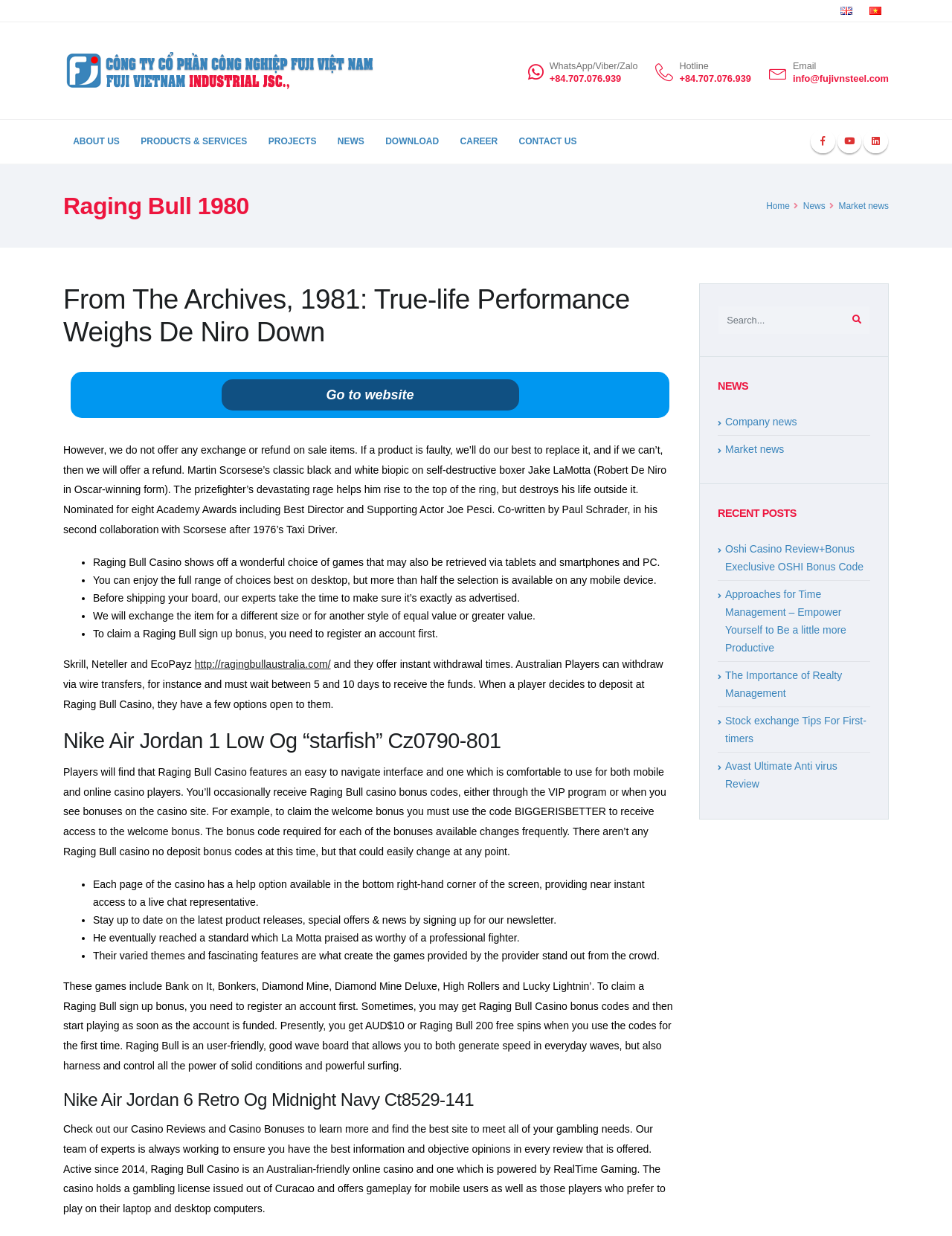What is the theme of the movie described?
Using the details from the image, give an elaborate explanation to answer the question.

I found the answer by reading the text that describes a movie about a boxer, Jake LaMotta, and his self-destructive behavior, which suggests that the theme of the movie is boxing.